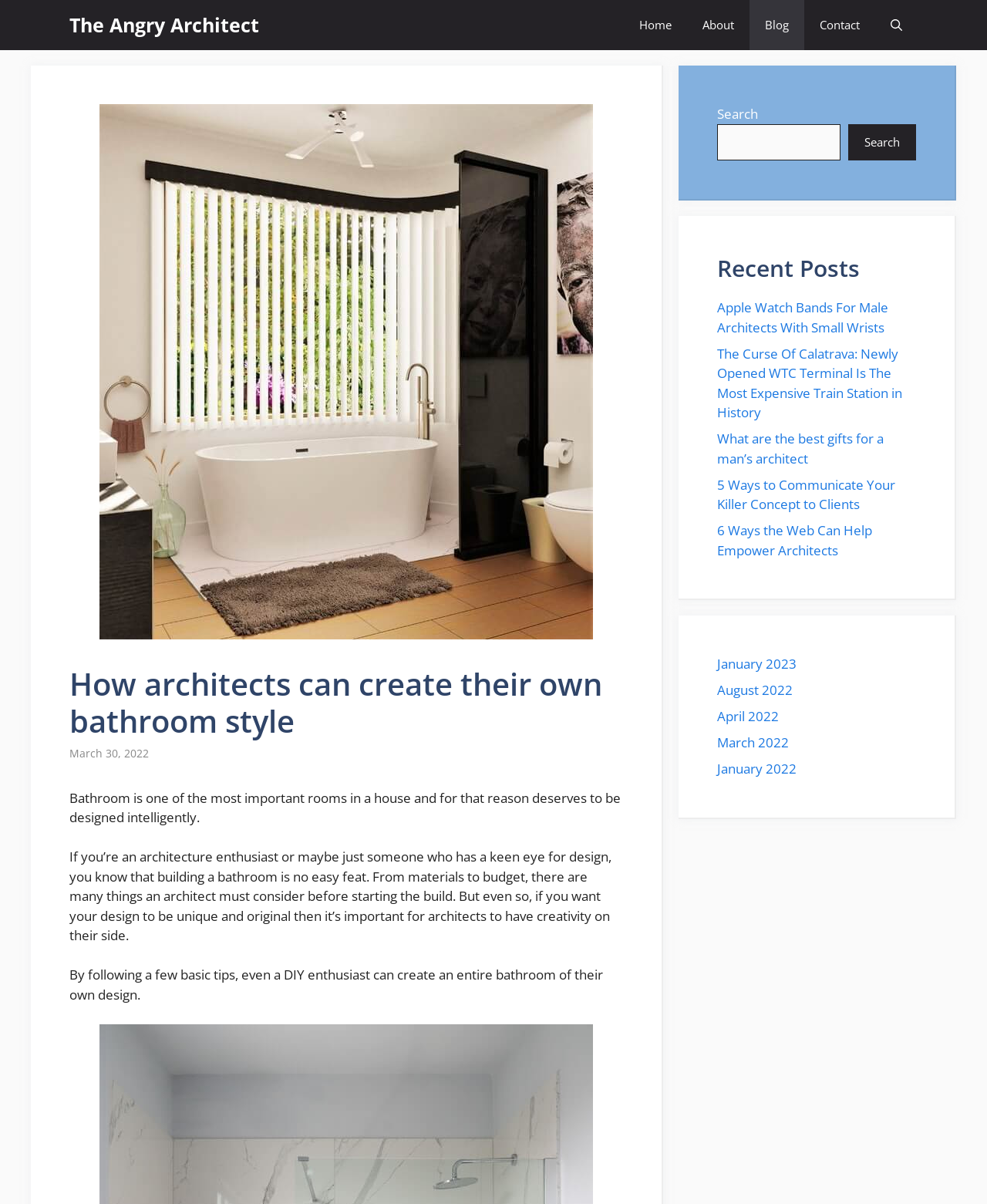What is the topic of the main article? Based on the image, give a response in one word or a short phrase.

Bathroom design